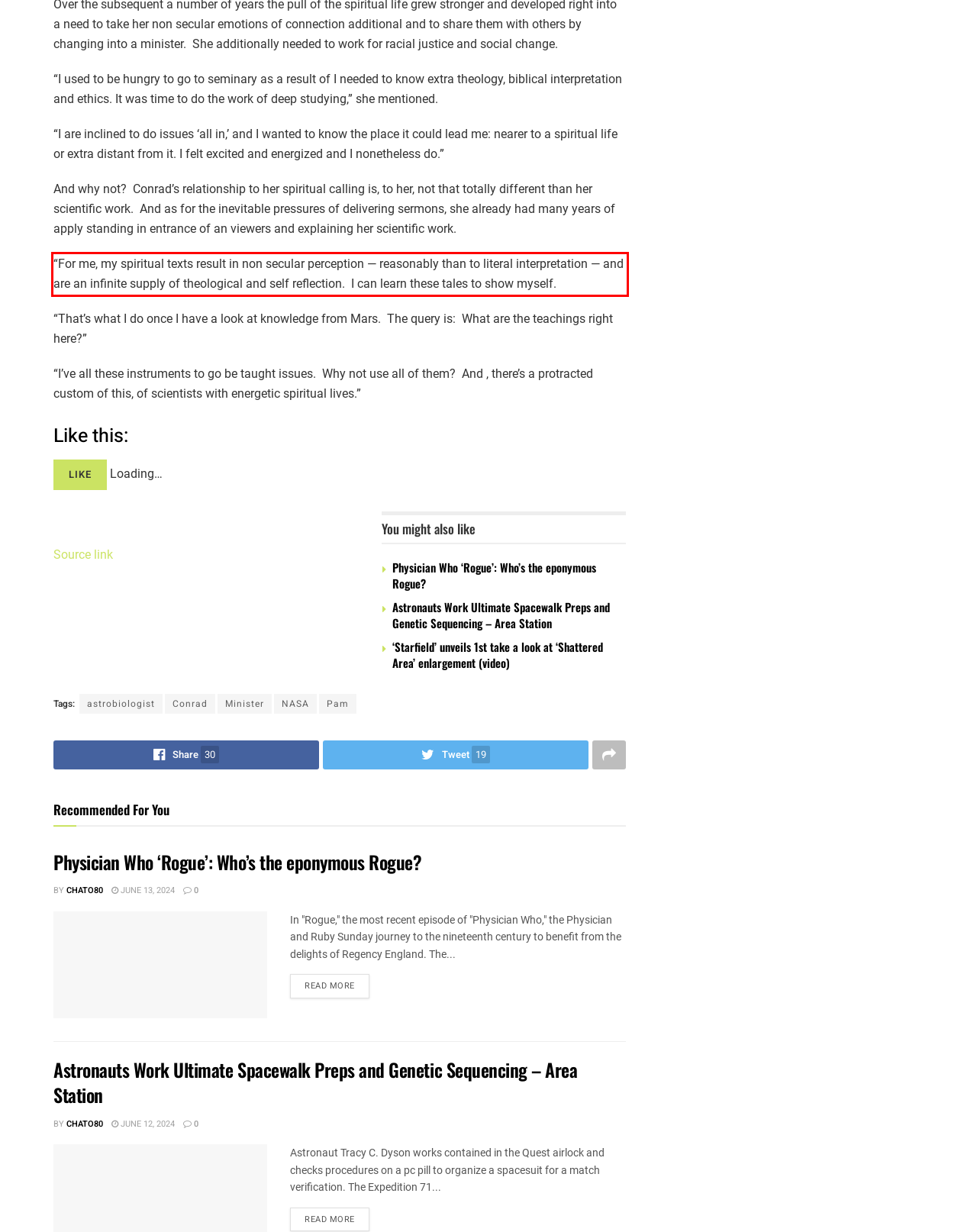You have a screenshot of a webpage with a red bounding box. Identify and extract the text content located inside the red bounding box.

“For me, my spiritual texts result in non secular perception — reasonably than to literal interpretation — and are an infinite supply of theological and self reflection. I can learn these tales to show myself.